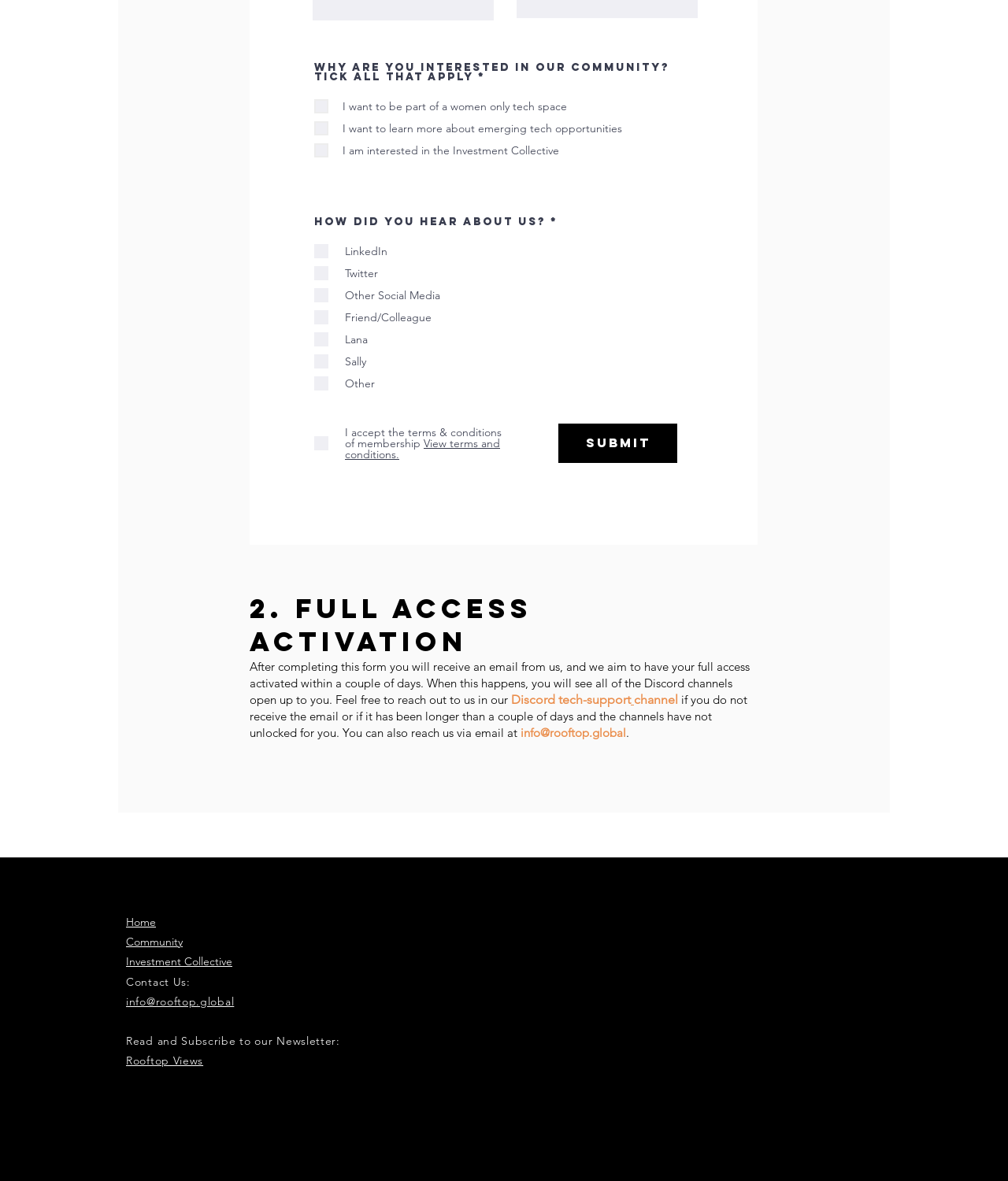Please determine the bounding box of the UI element that matches this description: info@rooftop.global. The coordinates should be given as (top-left x, top-left y, bottom-right x, bottom-right y), with all values between 0 and 1.

[0.516, 0.614, 0.621, 0.627]